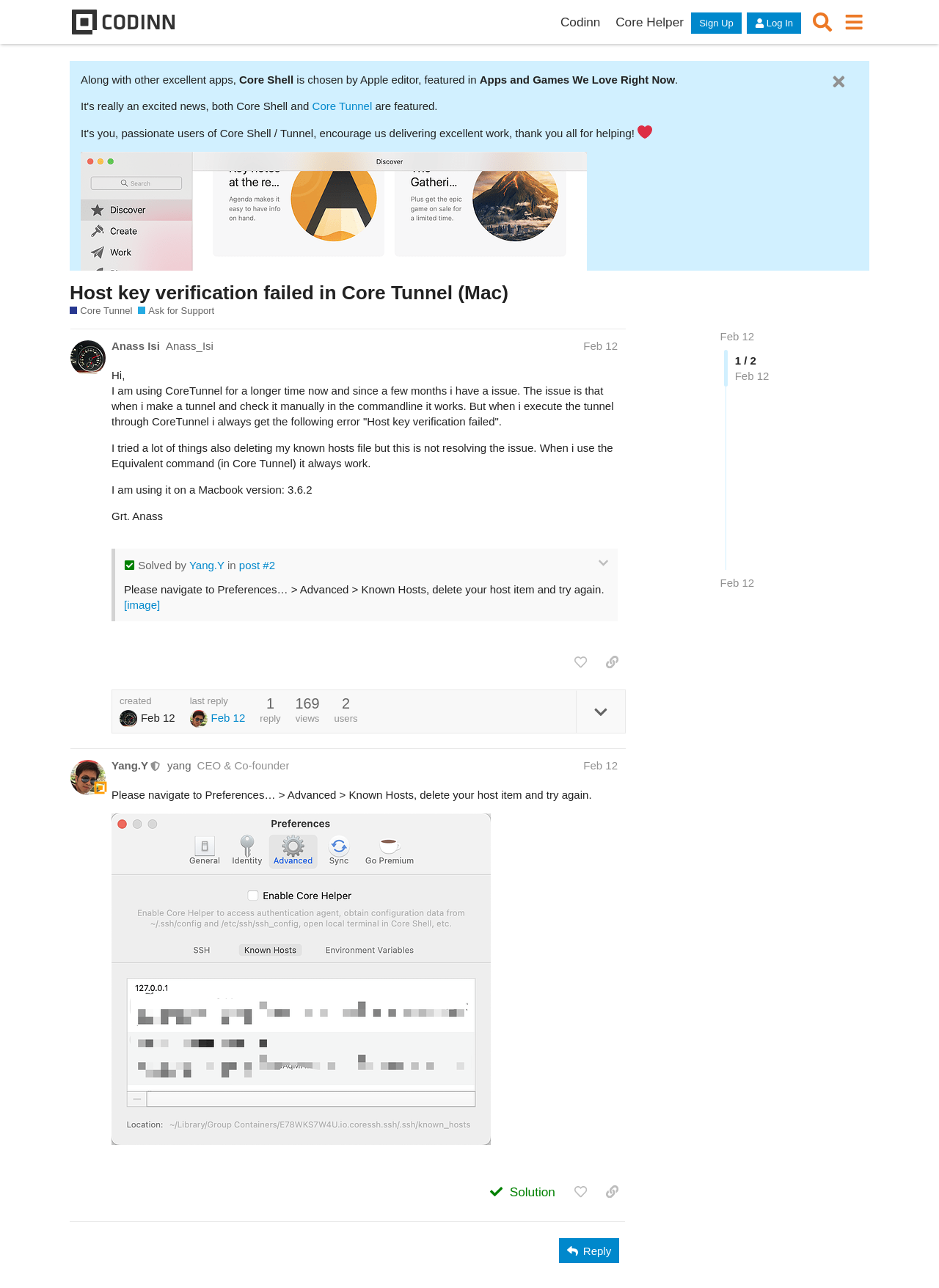Describe all the key features of the webpage in detail.

This webpage is a forum discussion page from the Codinn Community, specifically from the "Ask for Support" section. At the top, there is a header with links to "Codinn Community", "Codinn", and "Core Helper", as well as buttons for "Sign Up" and "Log In". There is also a search button and a menu button.

Below the header, there is a section that highlights Core Shell, an app chosen by Apple editors and featured in "Apps and Games We Love Right Now". This section includes an image with a heart symbol and a link to "Core Tunnel".

The main content of the page is a discussion thread about an issue with Core Tunnel on a Mac. The thread starts with a post from "Anass Isi" who describes the problem they are experiencing with host key verification failing in Core Tunnel. The post includes a detailed description of the issue and the user's attempts to resolve it.

Below the initial post, there is a response from "Yang.Y", a moderator and CEO & Co-founder of Codinn, who provides a solution to the problem. The response includes a detailed instruction and an image.

The discussion thread also includes various buttons and links, such as "like this post", "copy a link to this post to clipboard", and "expand topic details". There are also indicators for the number of views and users who have participated in the discussion.

At the bottom of the page, there is a section that indicates the post from Yang.Y is the accepted solution to the topic.